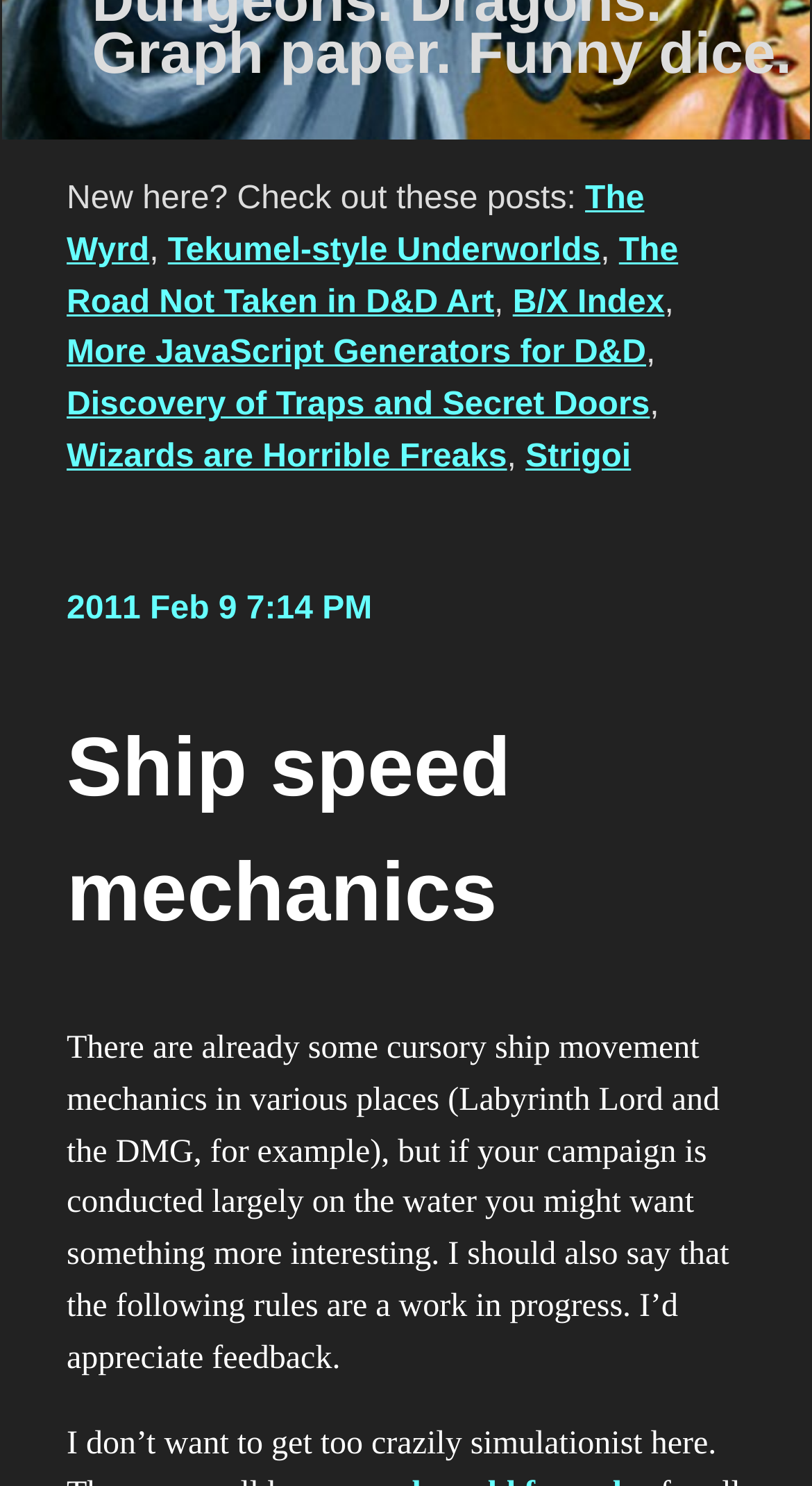Given the element description "More JavaScript Generators for D&D", identify the bounding box of the corresponding UI element.

[0.082, 0.226, 0.796, 0.25]